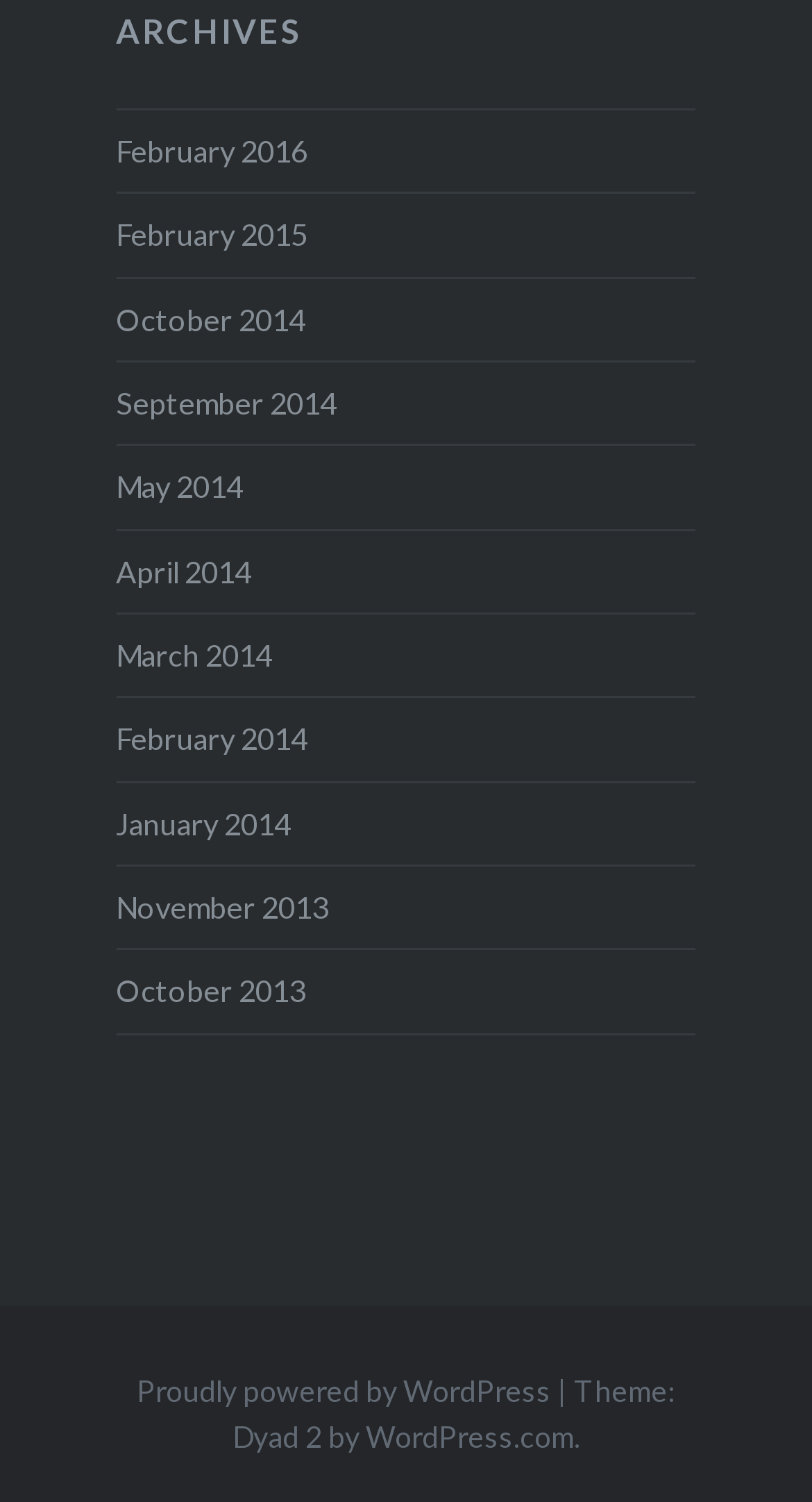What is the earliest month listed in the archives?
Based on the image, give a one-word or short phrase answer.

November 2013